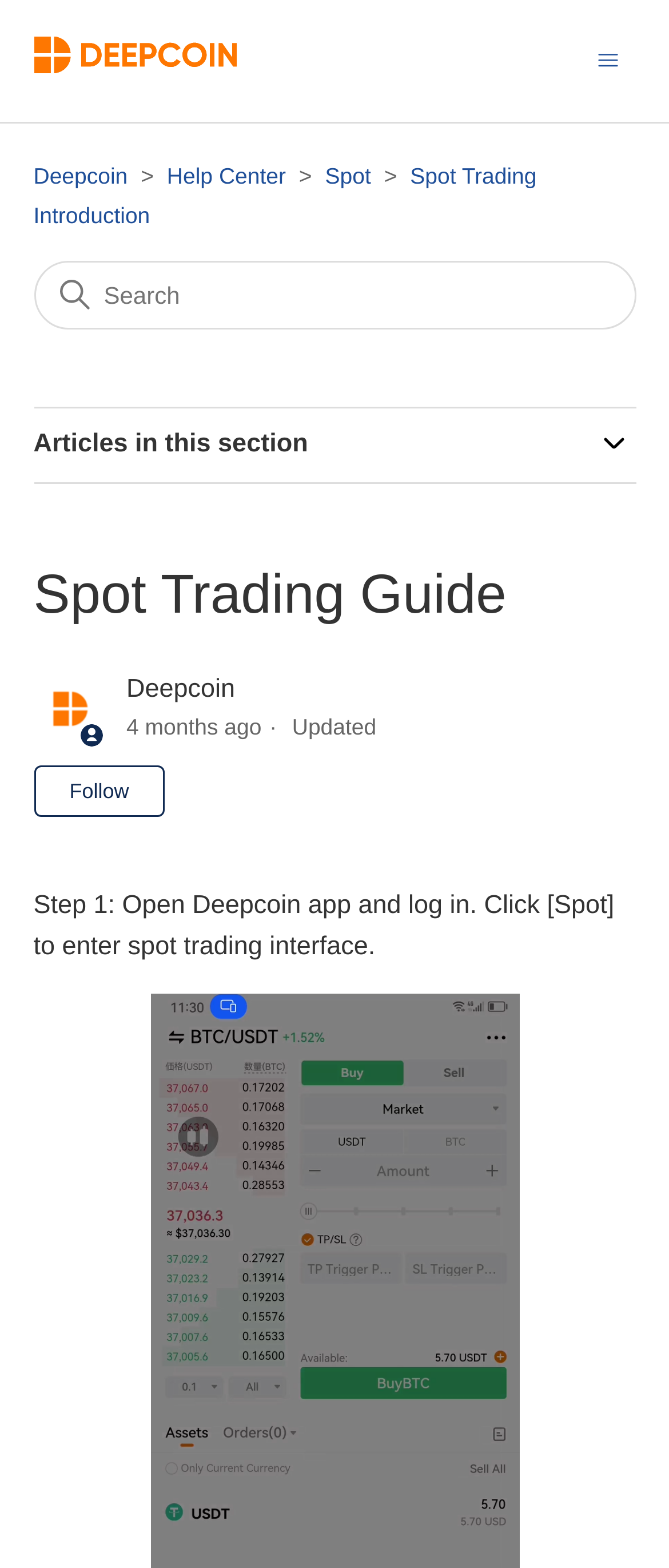What is the date of the last update?
We need a detailed and exhaustive answer to the question. Please elaborate.

I found the answer by looking at the time element with the text '2024-02-28 09:13' and the static text element with the text 'Updated'.